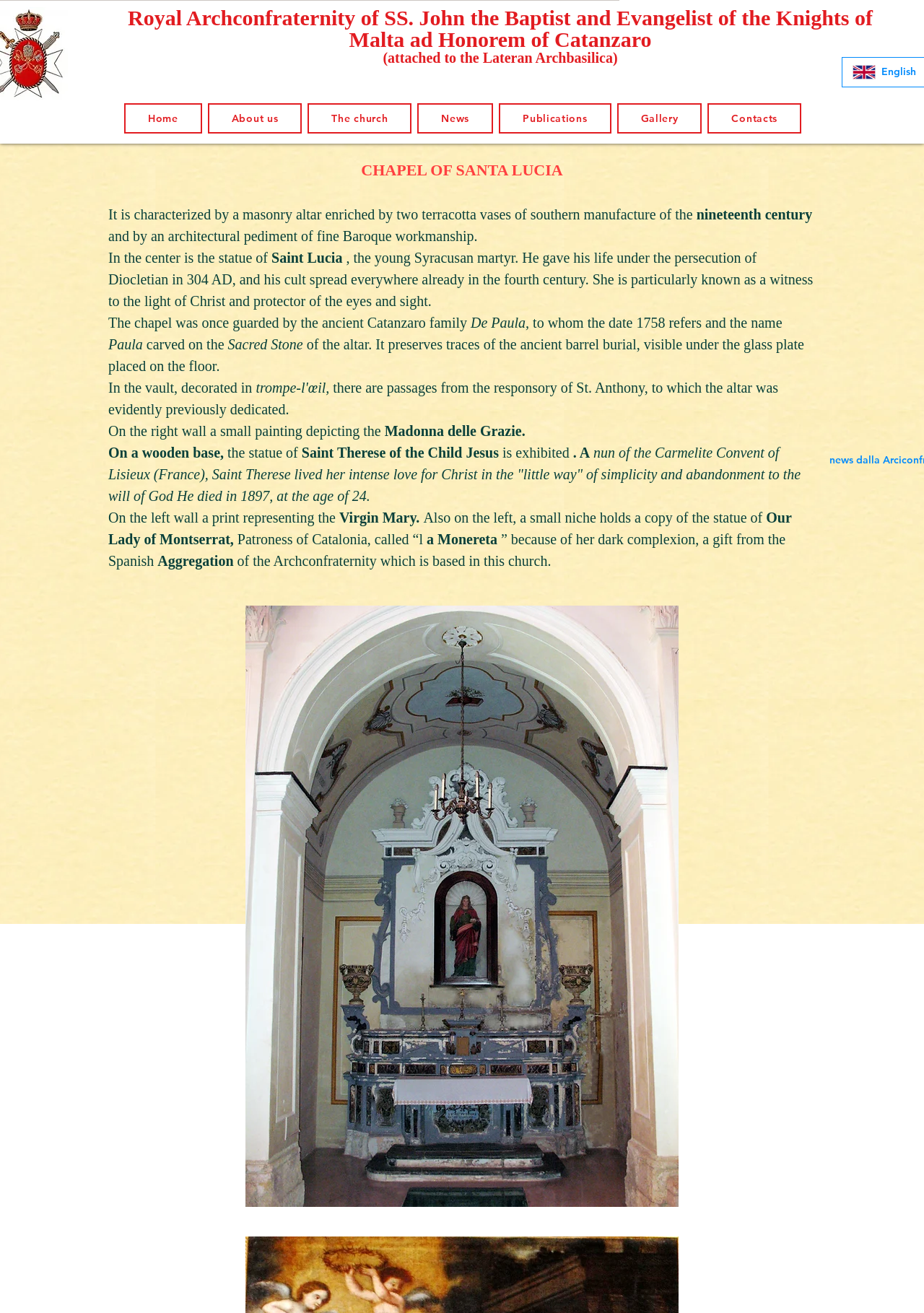Given the element description, predict the bounding box coordinates in the format (top-left x, top-left y, bottom-right x, bottom-right y), using floating point numbers between 0 and 1: Gallery

[0.668, 0.079, 0.76, 0.102]